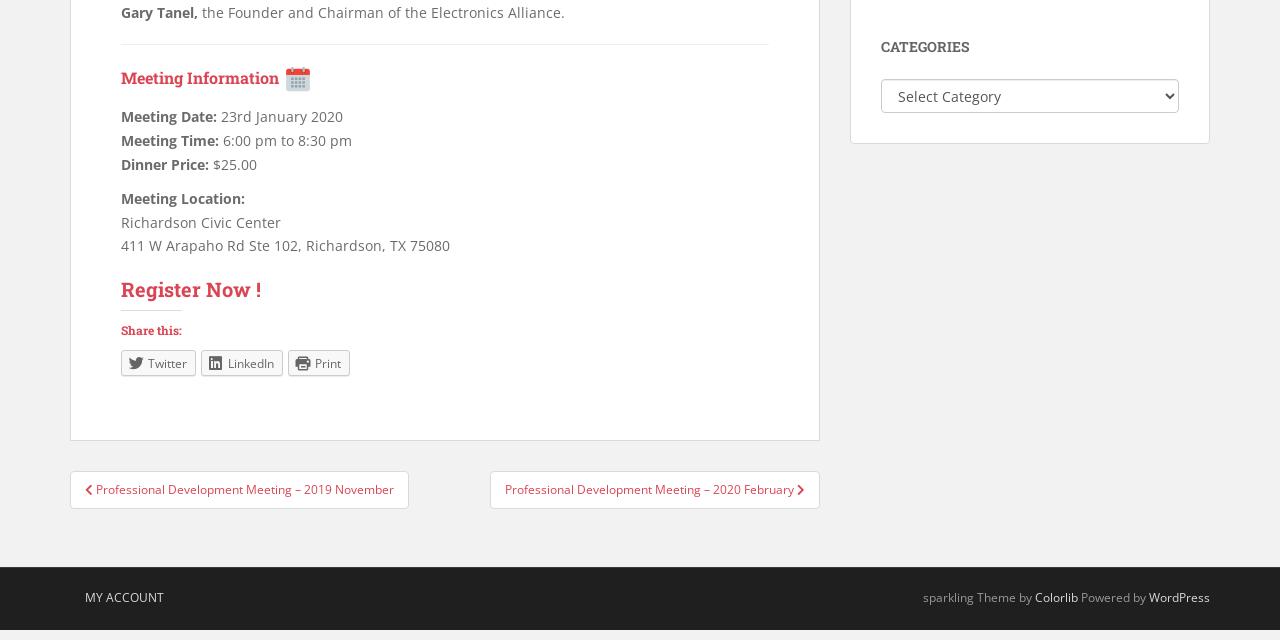Based on the description "My account", find the bounding box of the specified UI element.

[0.055, 0.903, 0.14, 0.966]